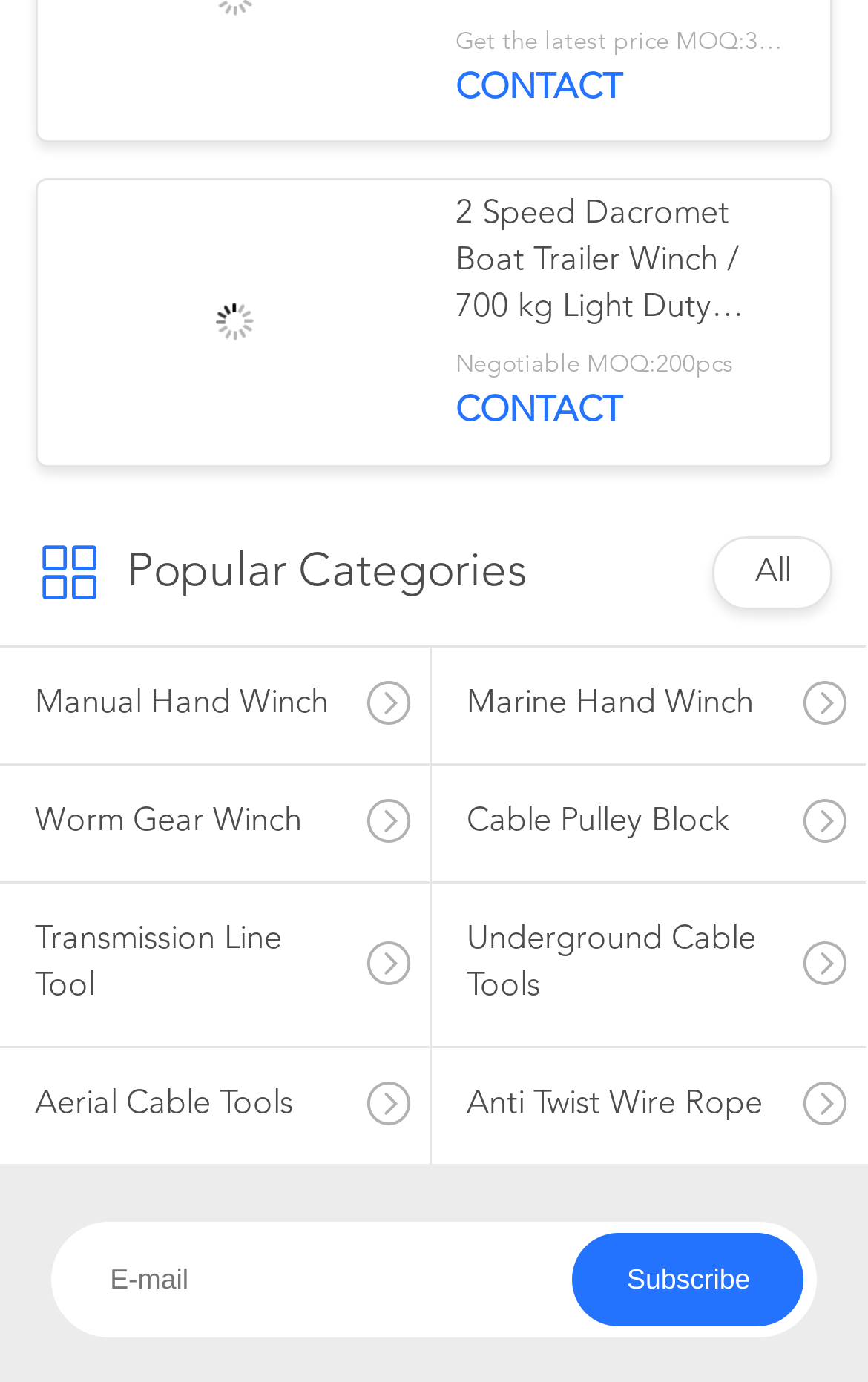Specify the bounding box coordinates of the area that needs to be clicked to achieve the following instruction: "Click on the 'Uncategorized' link".

None